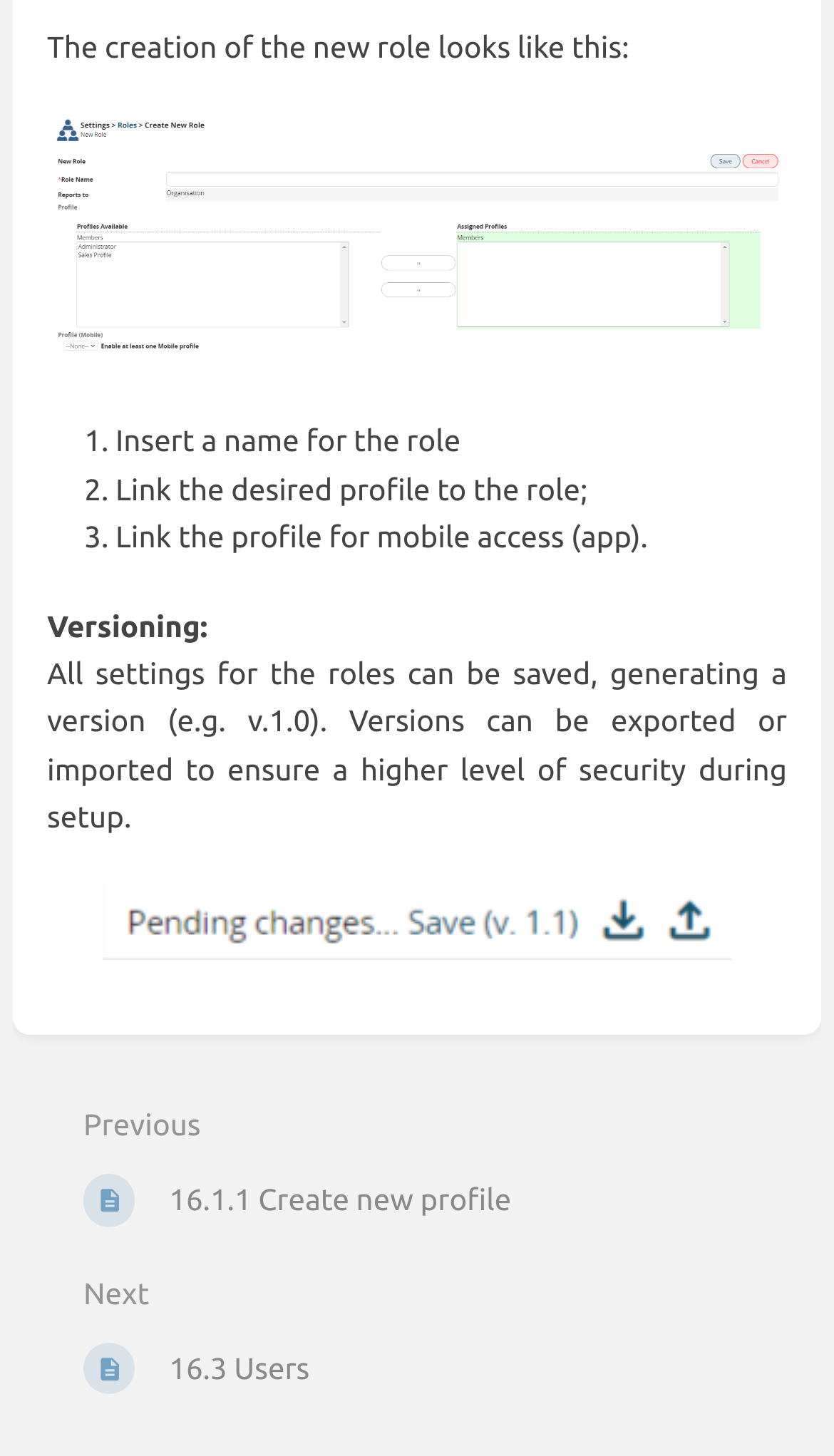Use one word or a short phrase to answer the question provided: 
What is the purpose of linking a profile to a role?

Assign profile to role